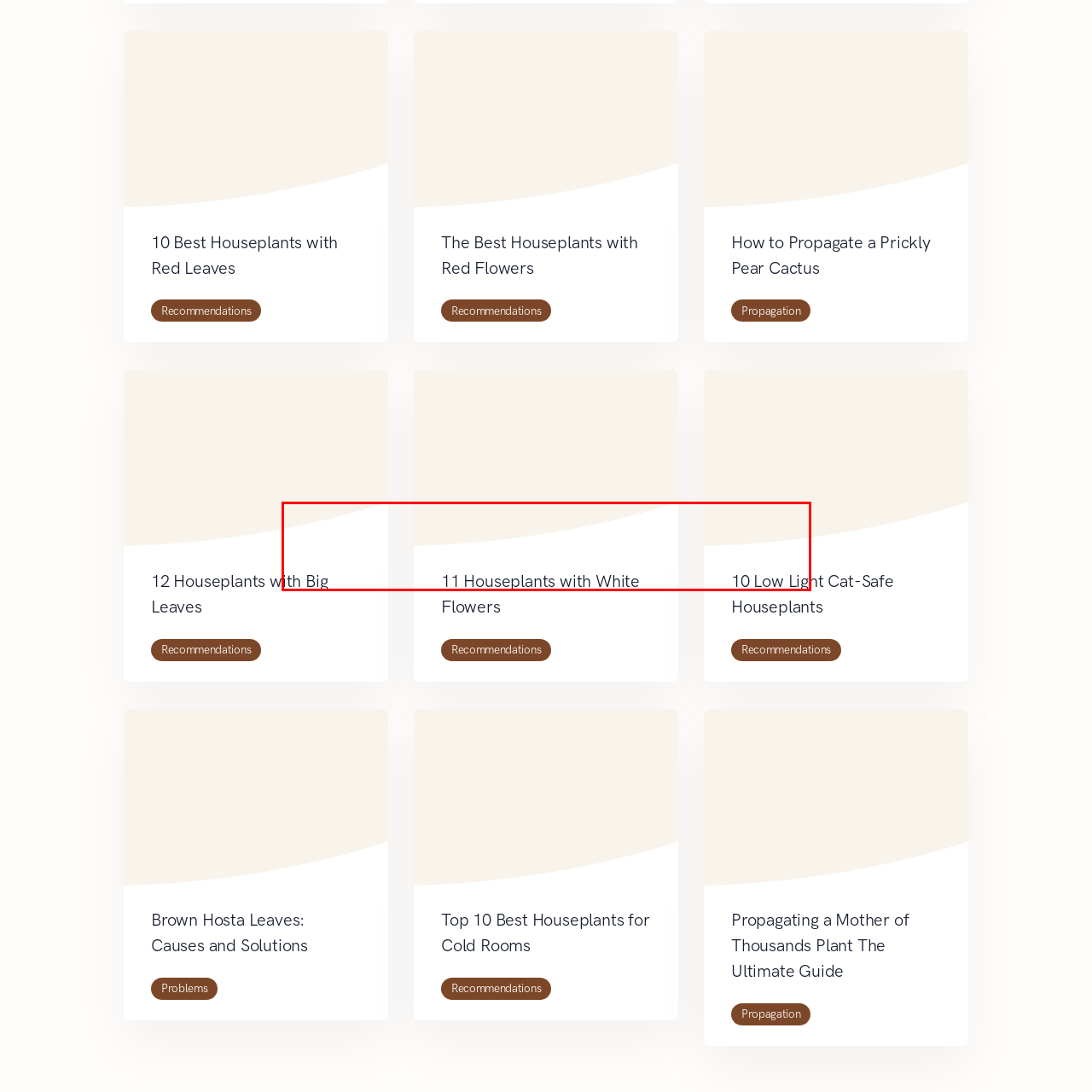What is the design of the background?
Focus on the visual details within the red bounding box and provide an in-depth answer based on your observations.

The background features a clean and elegant design that complements the plants, making the white flowers stand out even more, which suggests a minimalist and sophisticated approach to showcasing the houseplants.